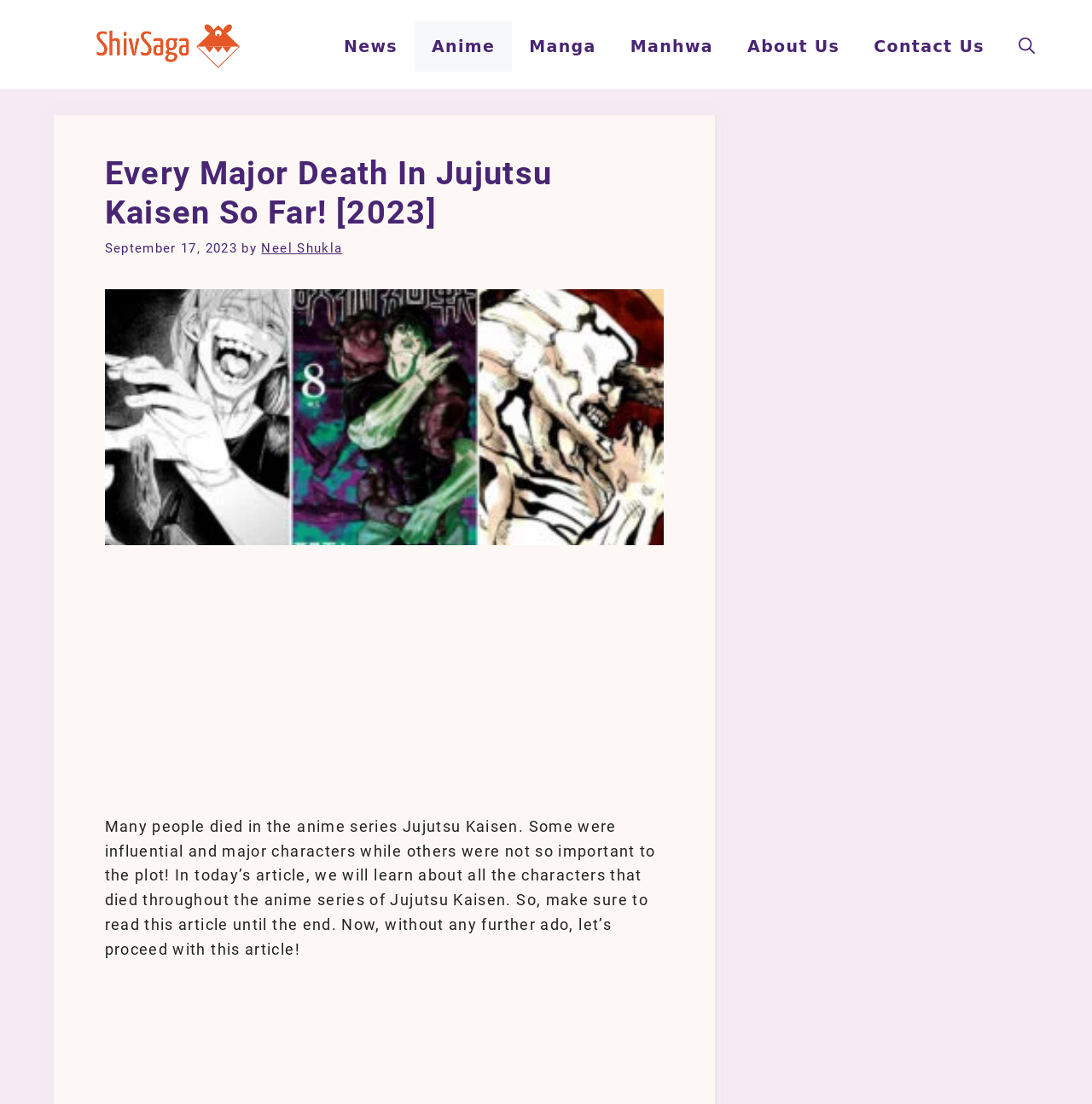Indicate the bounding box coordinates of the element that needs to be clicked to satisfy the following instruction: "visit ShivSaga website". The coordinates should be four float numbers between 0 and 1, i.e., [left, top, right, bottom].

[0.068, 0.032, 0.24, 0.048]